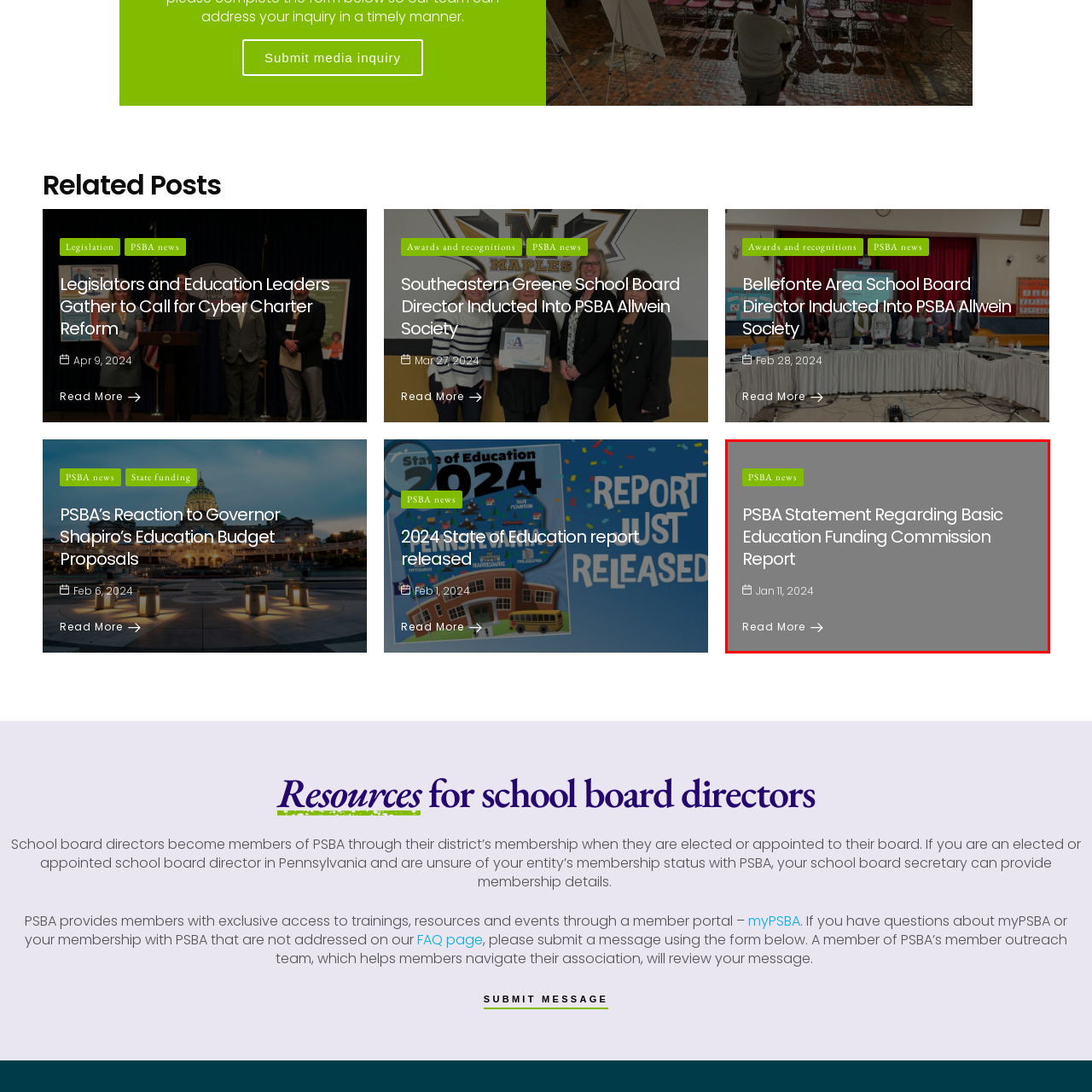Look at the image marked by the red box and respond with a single word or phrase: What is the focus of the design?

Important educational funding topics